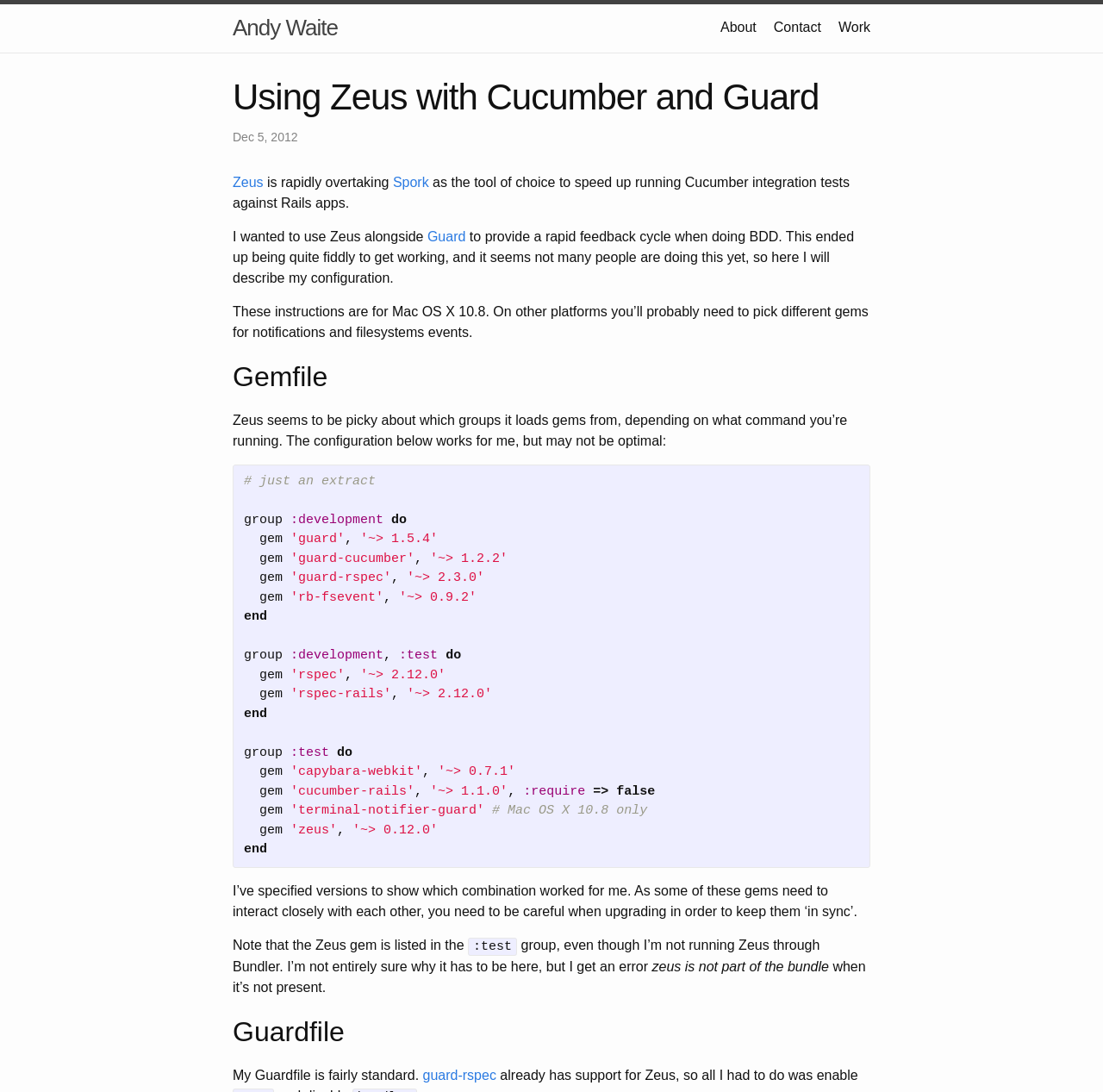Explain the webpage's layout and main content in detail.

The webpage is about using Zeus with Cucumber and Guard. At the top, there is a header section with links to "Andy Waite", "About", "Contact", and "Work". Below the header, there is a main heading "Using Zeus with Cucumber and Guard" followed by a time stamp "Dec 5, 2012". 

The main content of the webpage is divided into sections. The first section describes how Zeus is rapidly overtaking Spork as the tool of choice to speed up running Cucumber integration tests against Rails apps. The author wanted to use Zeus alongside Guard to provide a rapid feedback cycle when doing BDD. 

The next section is about the Gemfile configuration, which is a crucial part of the setup. The author provides a code snippet with explanations, highlighting the importance of loading gems from specific groups. 

Following the Gemfile section, there is a section about the Guardfile configuration, which is fairly standard. The author mentions that guard-rspec already has support for Zeus, making it easy to enable.

Throughout the webpage, there are links to relevant terms like "Zeus", "Spork", and "Guard", which provide additional information when clicked. The text is well-structured and easy to follow, with clear headings and concise explanations.